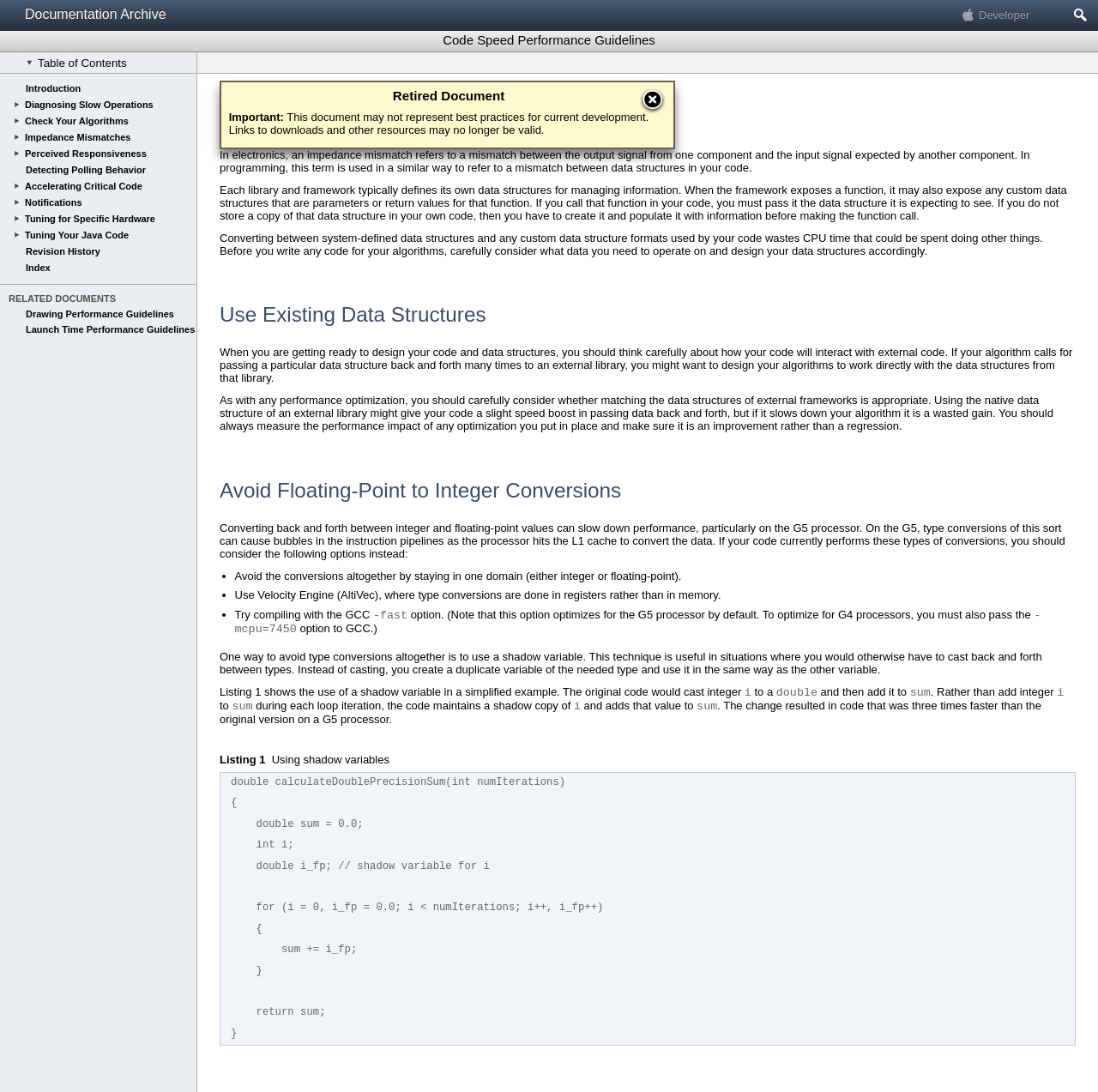How can you avoid type conversions in code?
Using the visual information, reply with a single word or short phrase.

Use shadow variables